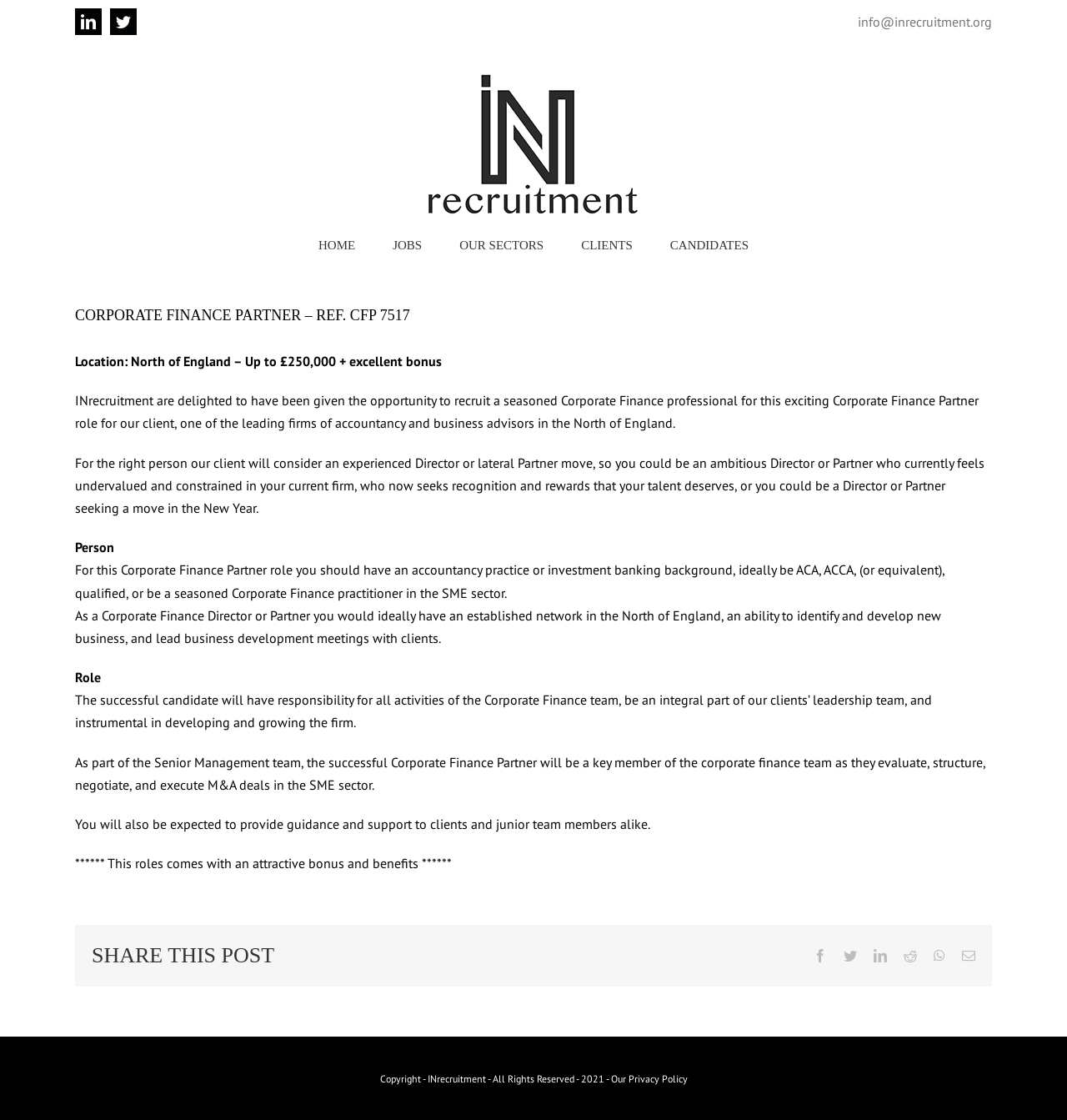Respond to the following question using a concise word or phrase: 
What is the name of the recruitment company?

IN Recruitment